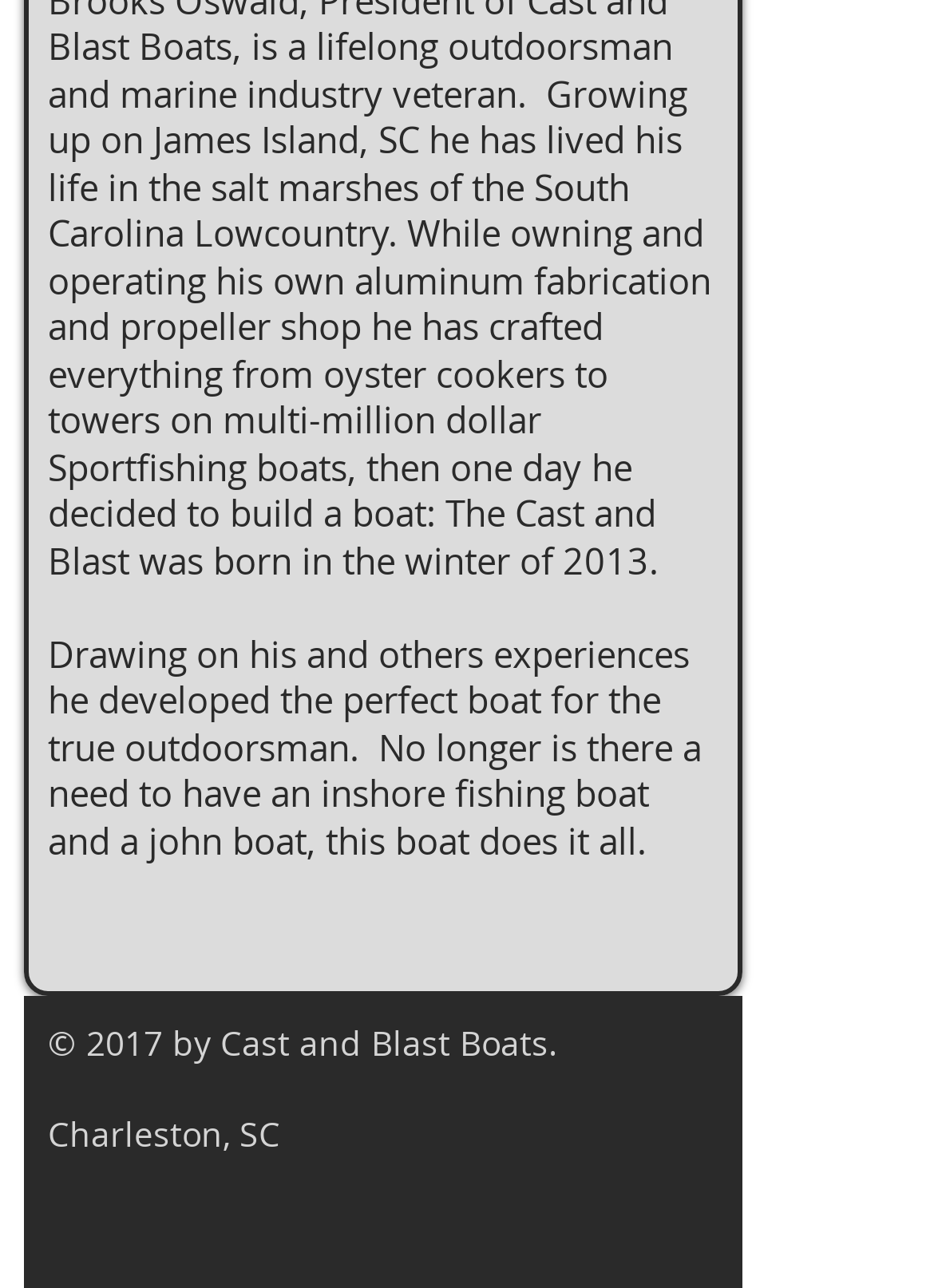Analyze the image and give a detailed response to the question:
Who owns the copyright of the website?

The StaticText element with the text '© 2017 by Cast and Blast Boats.' indicates that the copyright of the website is owned by Cast and Blast Boats.